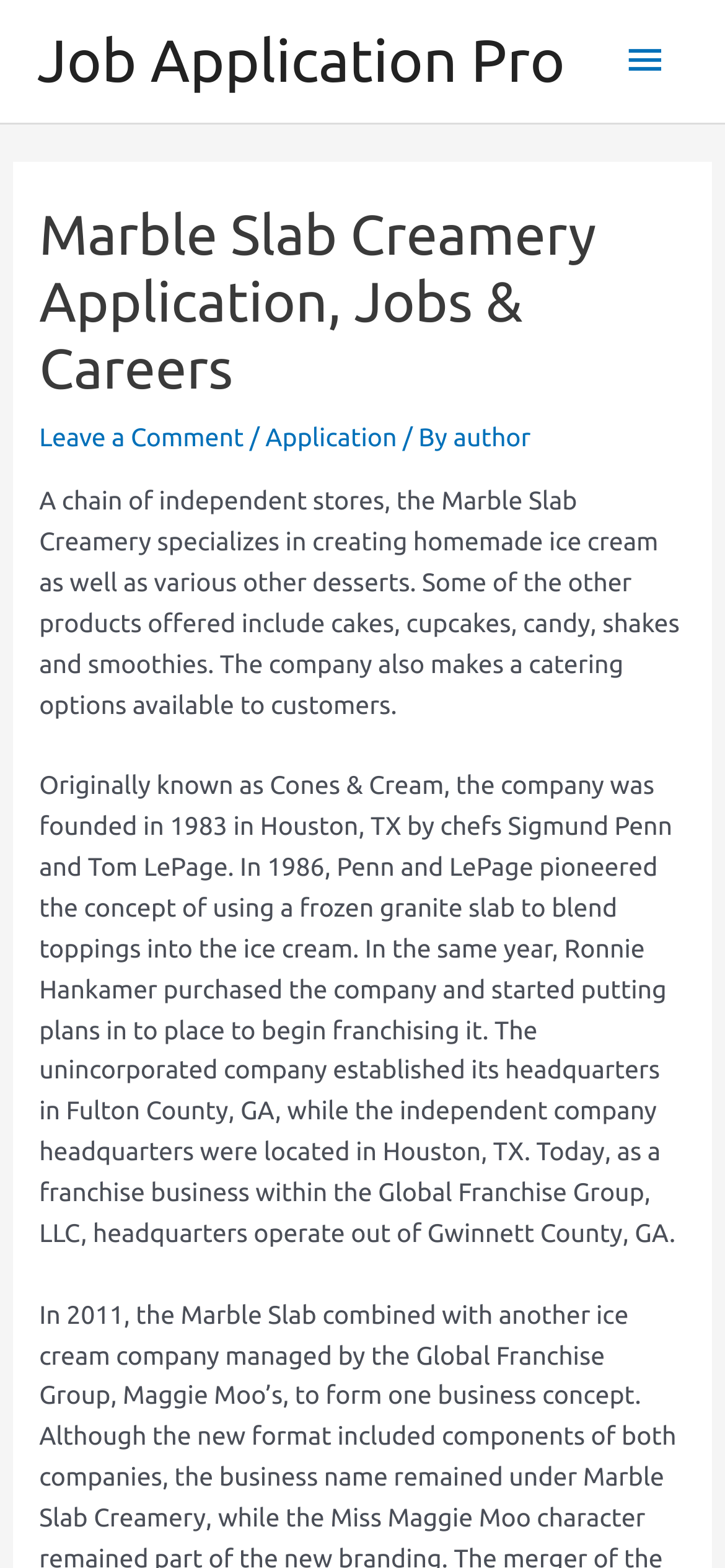Who purchased Marble Slab Creamery in 1986?
Examine the screenshot and reply with a single word or phrase.

Ronnie Hankamer